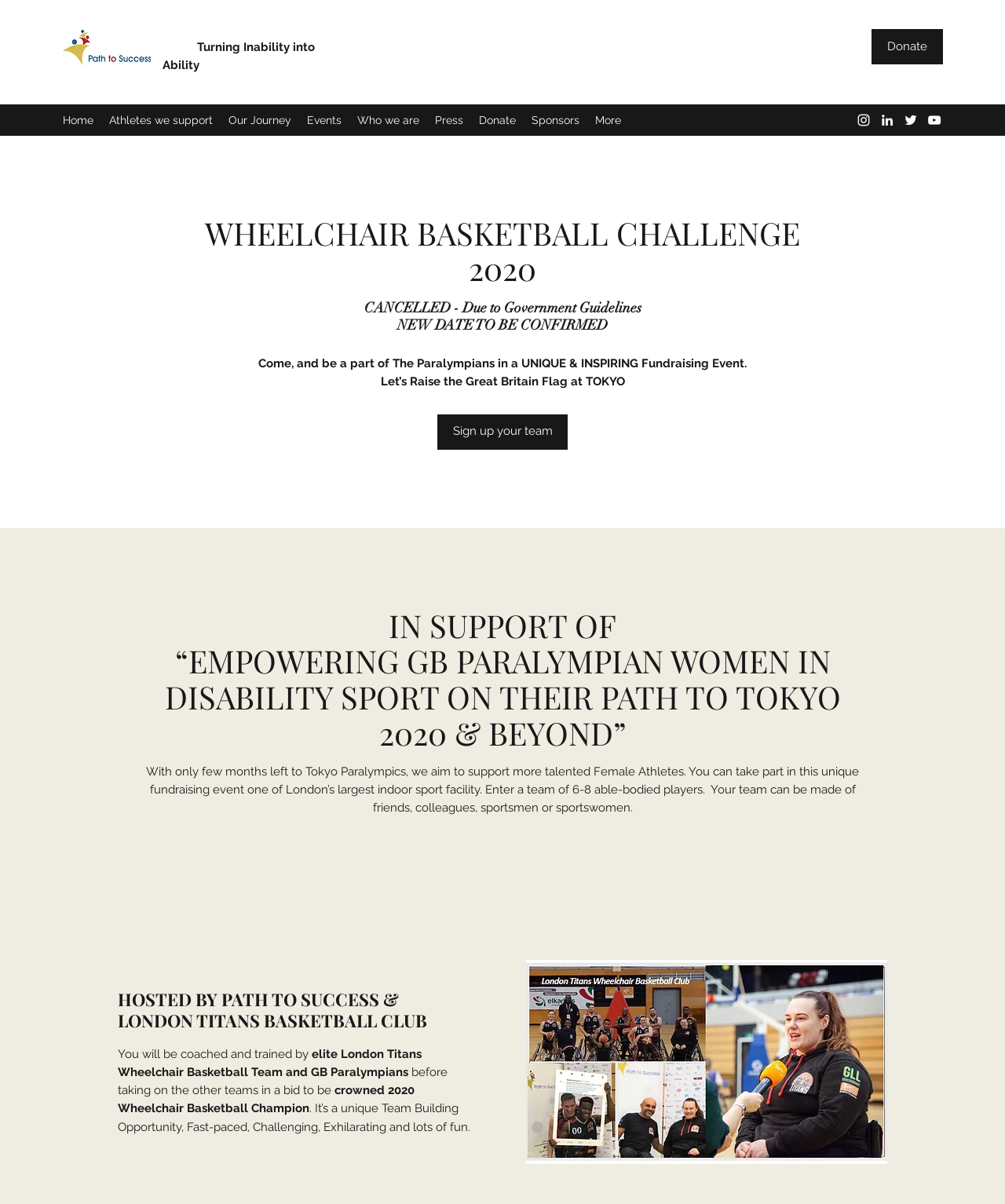Please find the bounding box coordinates for the clickable element needed to perform this instruction: "Visit Home".

[0.055, 0.09, 0.101, 0.109]